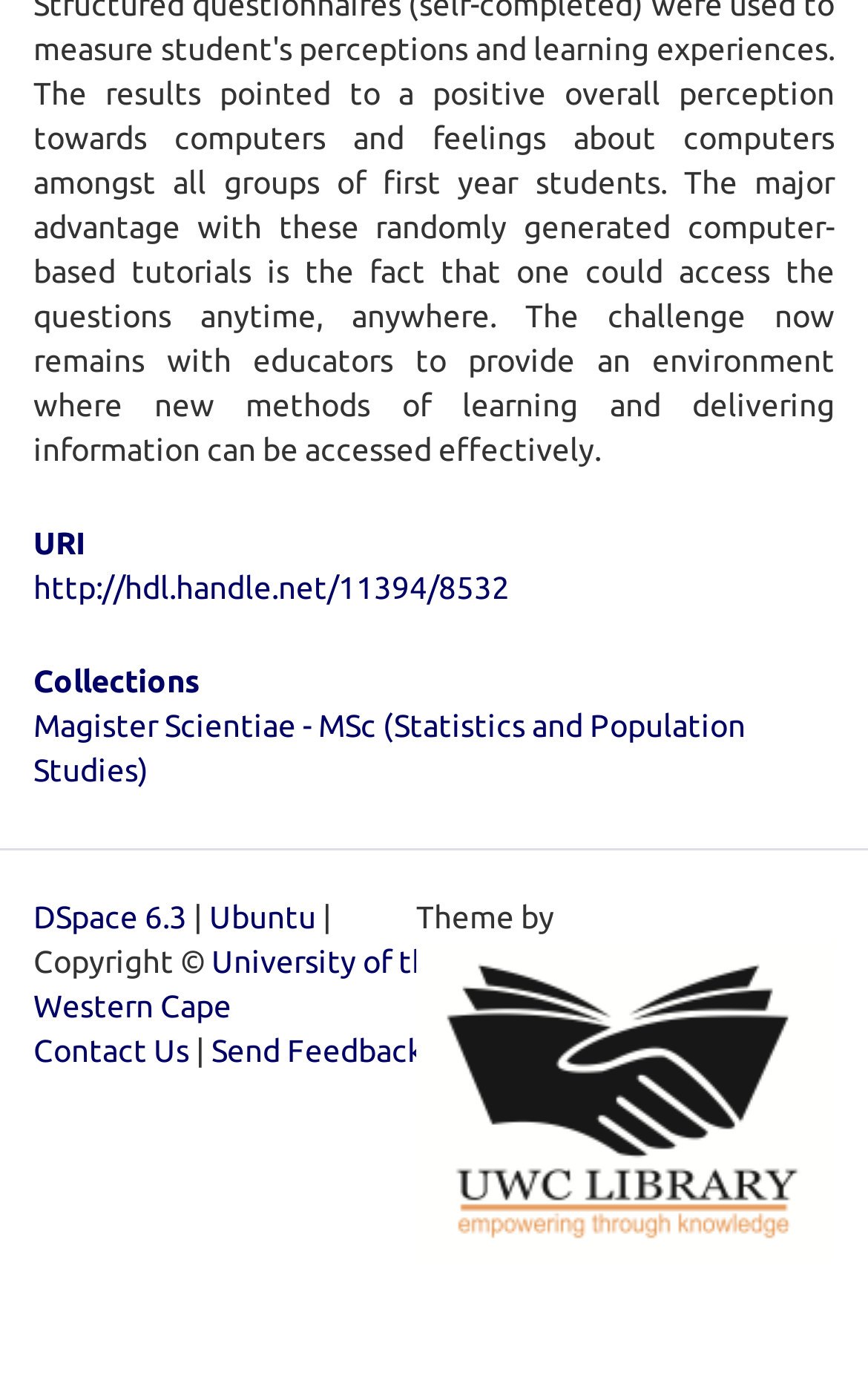Please determine the bounding box coordinates of the area that needs to be clicked to complete this task: 'Go to Grafana Cloud'. The coordinates must be four float numbers between 0 and 1, formatted as [left, top, right, bottom].

None